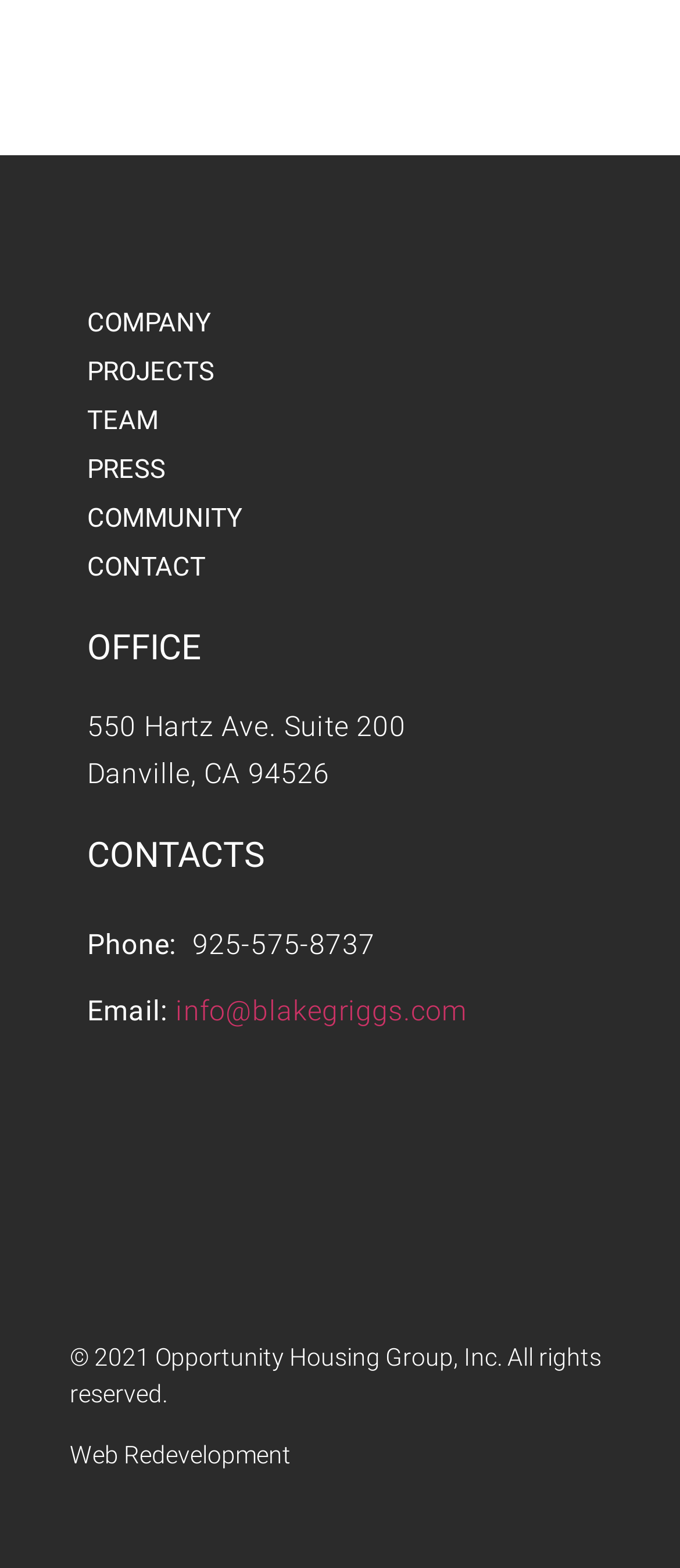What is the company's address?
Using the visual information from the image, give a one-word or short-phrase answer.

550 Hartz Ave. Suite 200, Danville, CA 94526